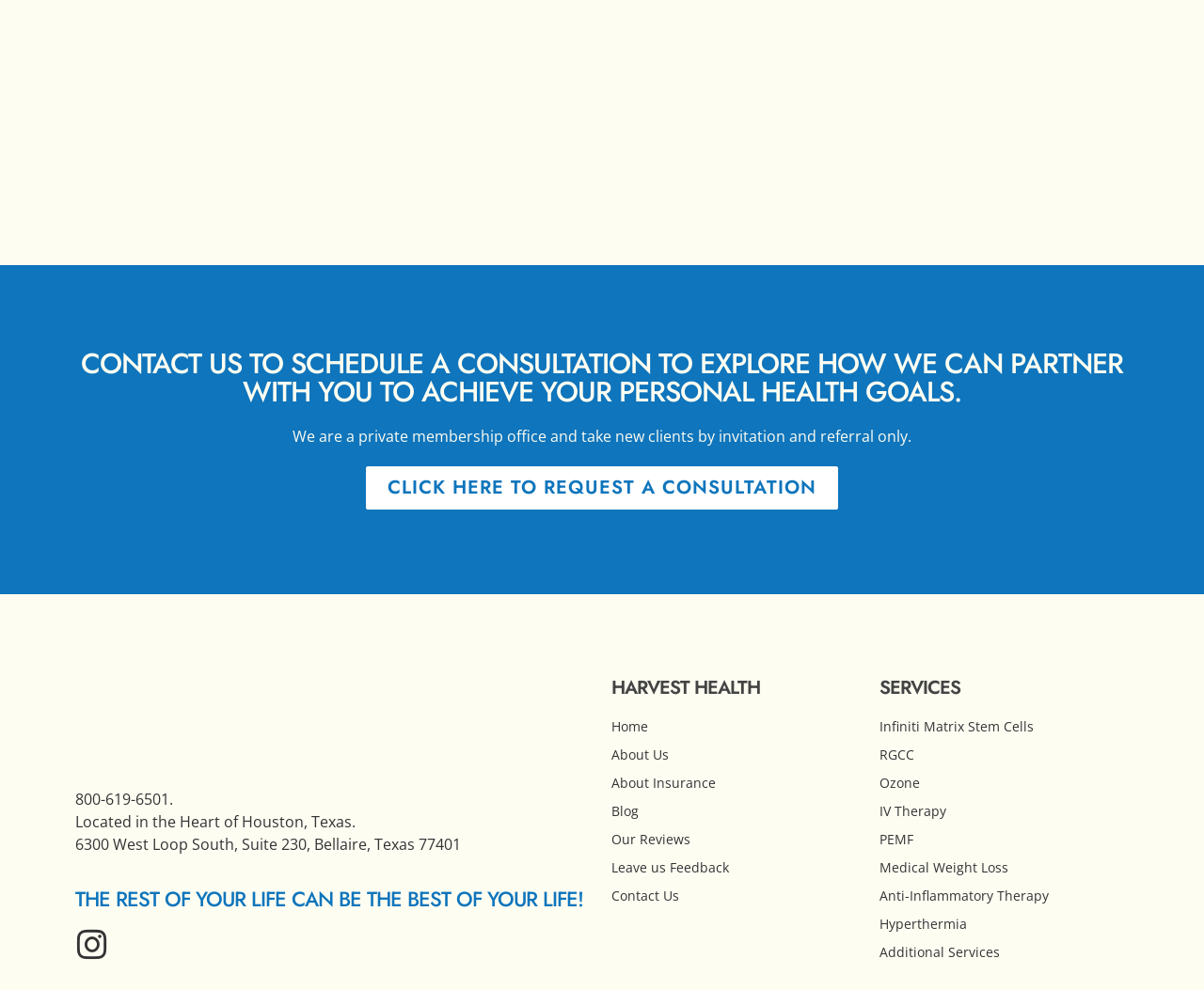Please identify the bounding box coordinates of the element on the webpage that should be clicked to follow this instruction: "Follow on Instagram". The bounding box coordinates should be given as four float numbers between 0 and 1, formatted as [left, top, right, bottom].

[0.062, 0.937, 0.091, 0.971]